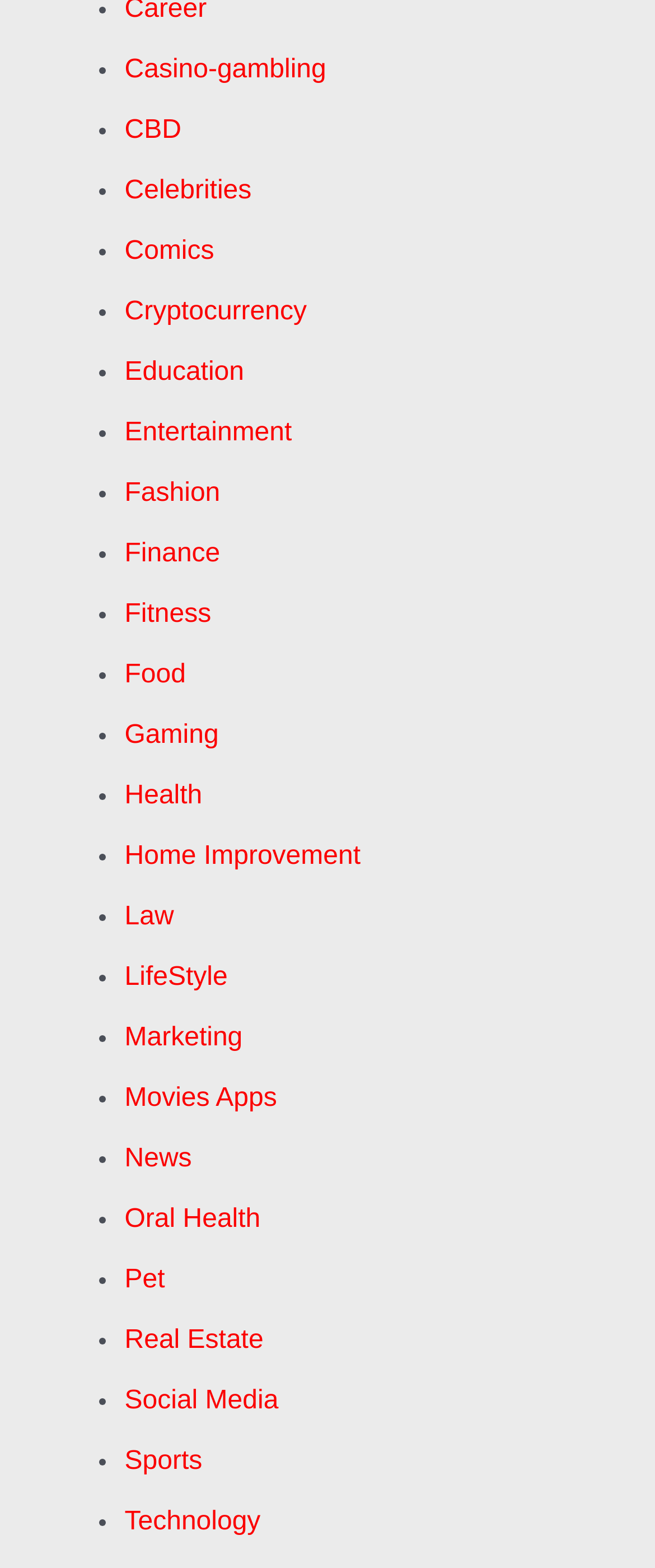What is the first category listed?
Refer to the image and provide a one-word or short phrase answer.

Casino-gambling